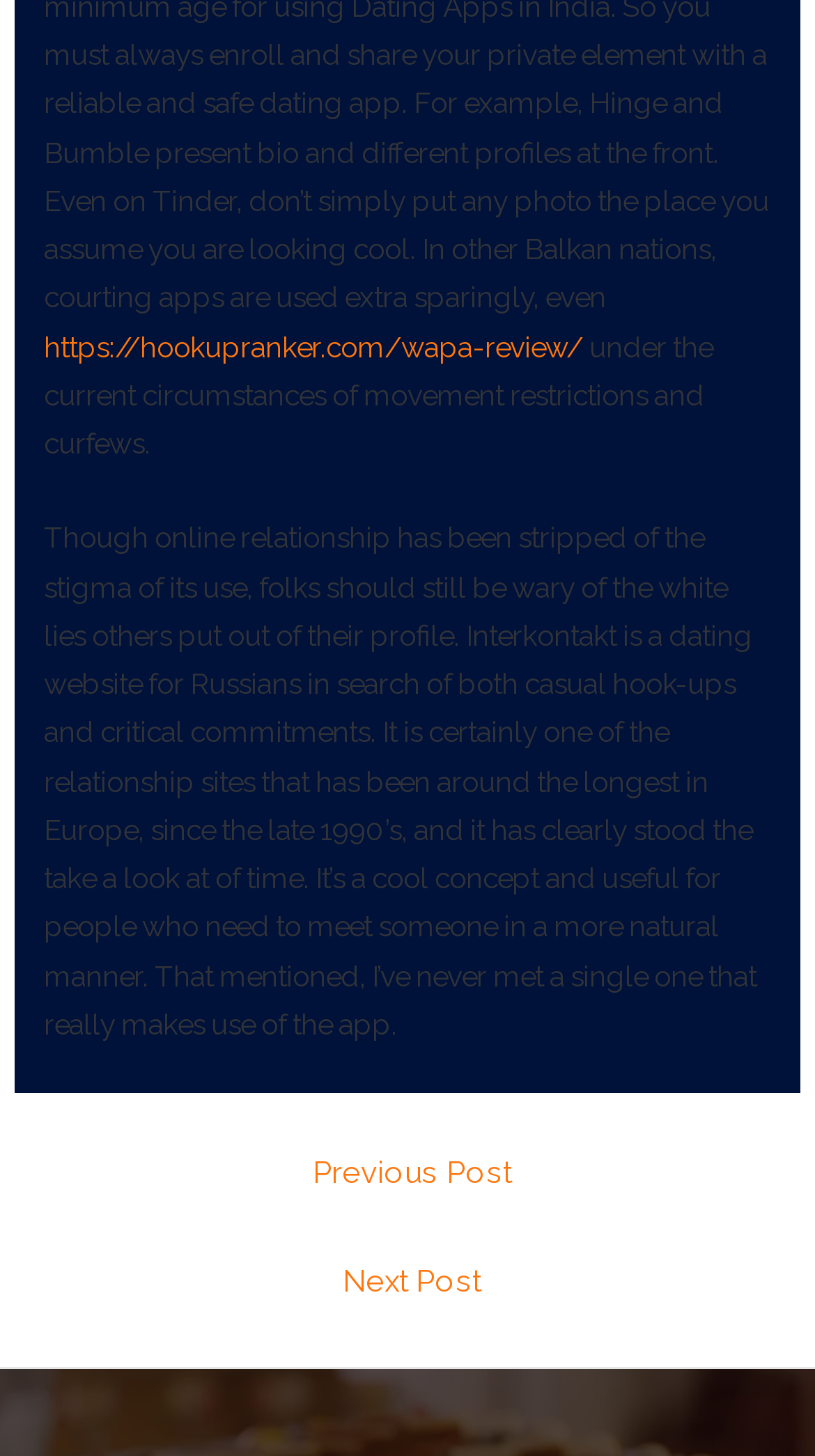Locate the bounding box of the UI element described by: "← Previous Post" in the given webpage screenshot.

[0.024, 0.783, 0.986, 0.832]